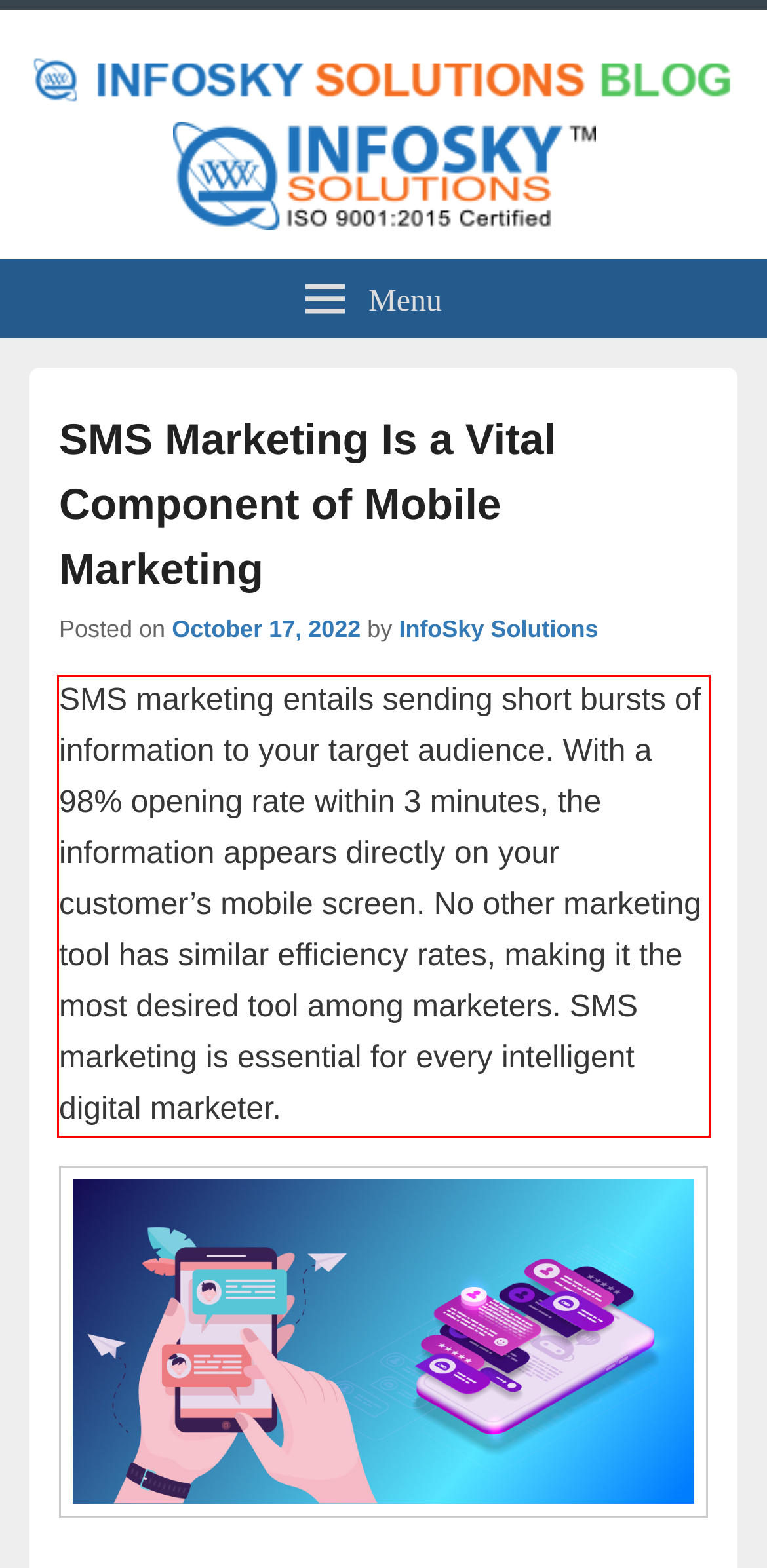Identify the red bounding box in the webpage screenshot and perform OCR to generate the text content enclosed.

SMS marketing entails sending short bursts of information to your target audience. With a 98% opening rate within 3 minutes, the information appears directly on your customer’s mobile screen. No other marketing tool has similar efficiency rates, making it the most desired tool among marketers. SMS marketing is essential for every intelligent digital marketer.